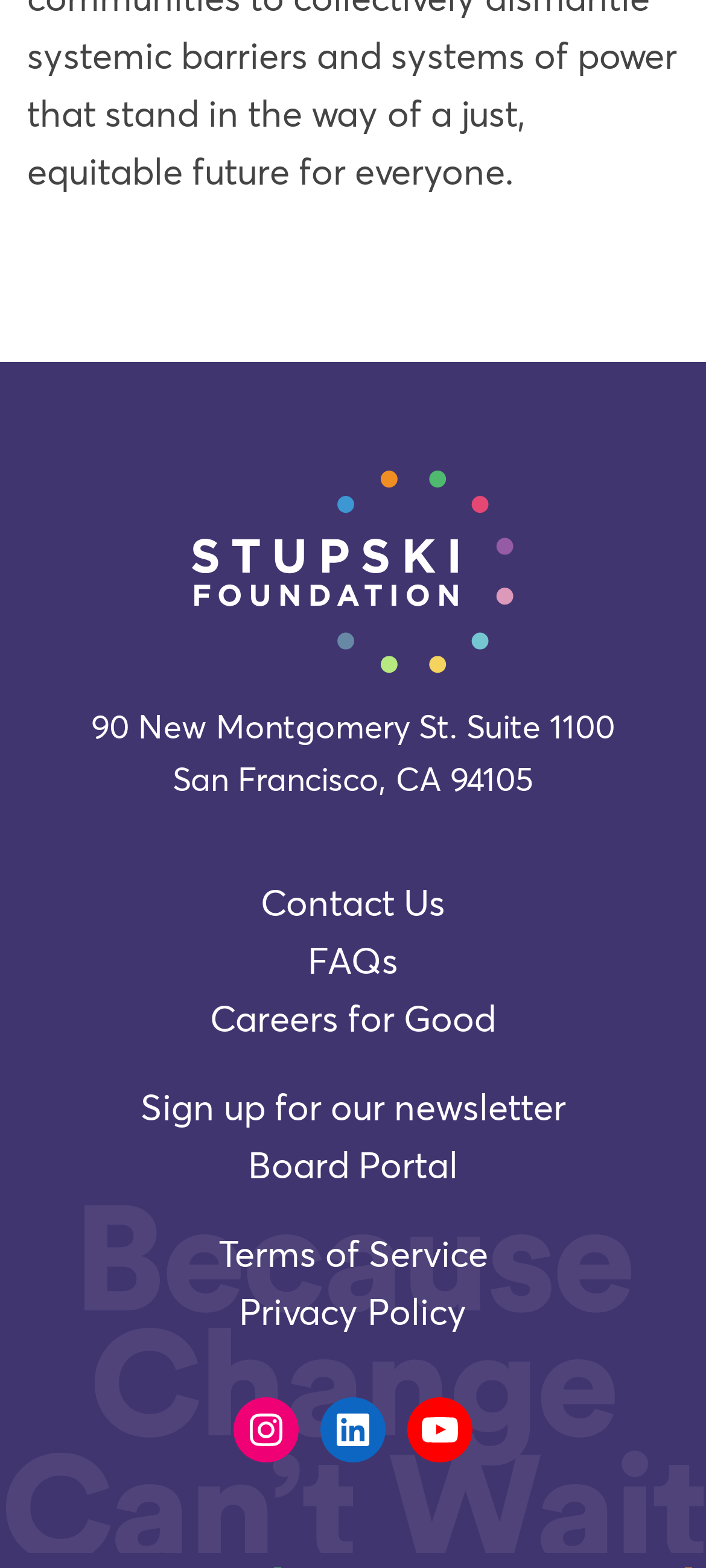Pinpoint the bounding box coordinates of the clickable element needed to complete the instruction: "Charter a minibus". The coordinates should be provided as four float numbers between 0 and 1: [left, top, right, bottom].

None